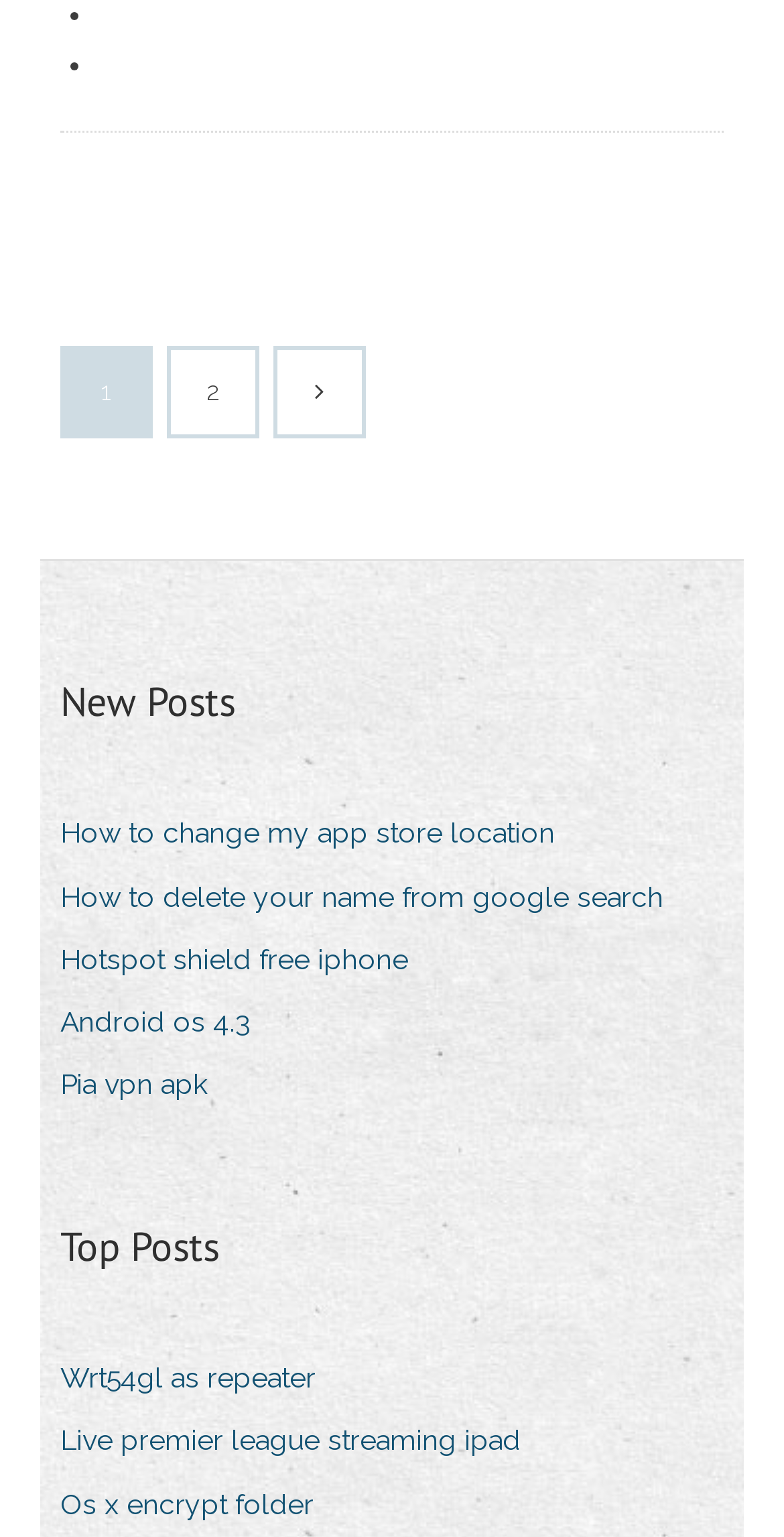Please answer the following question using a single word or phrase: 
How many navigation items are there?

1